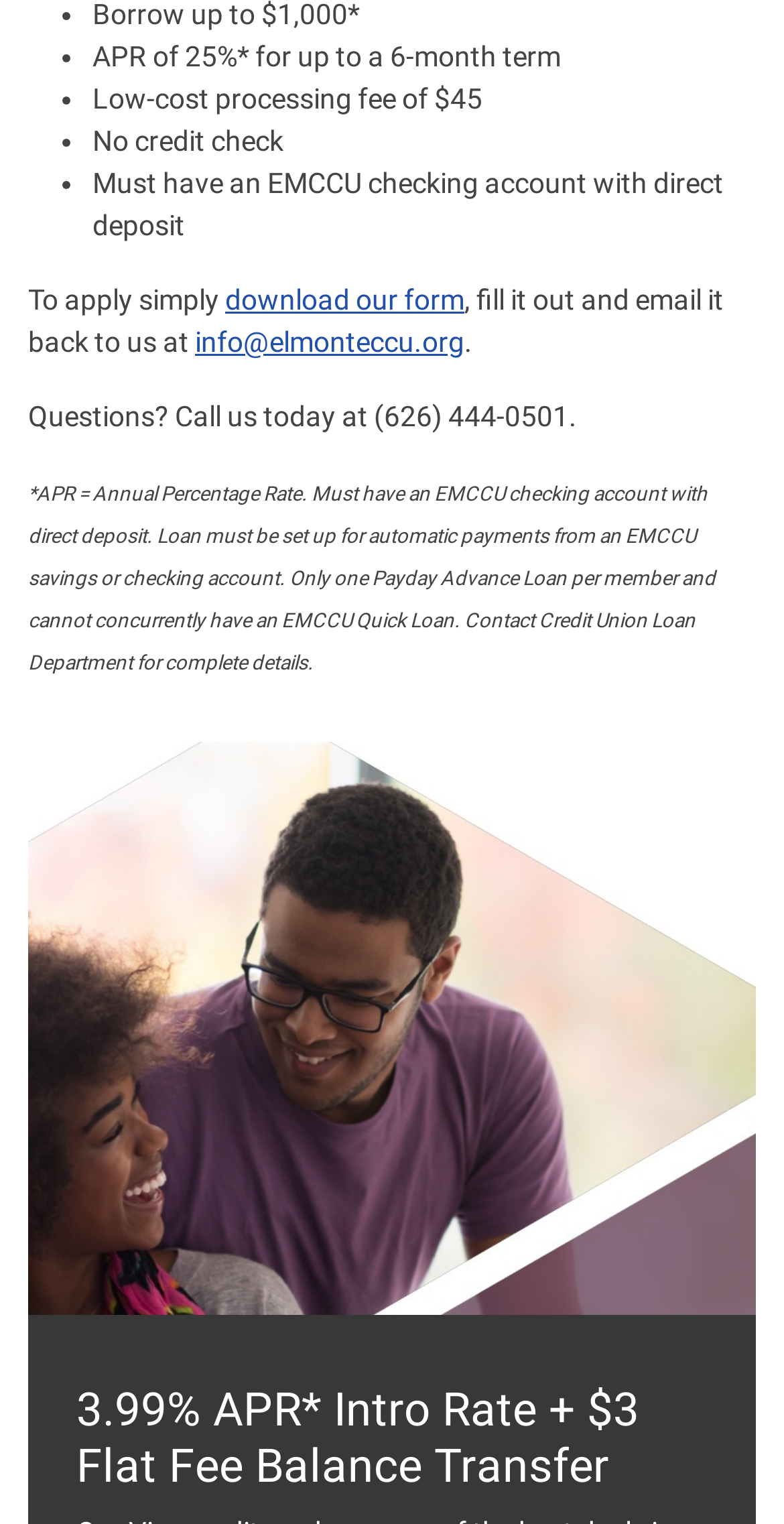Find the bounding box coordinates of the UI element according to this description: "alt="Pause"".

[0.455, 0.544, 0.545, 0.59]